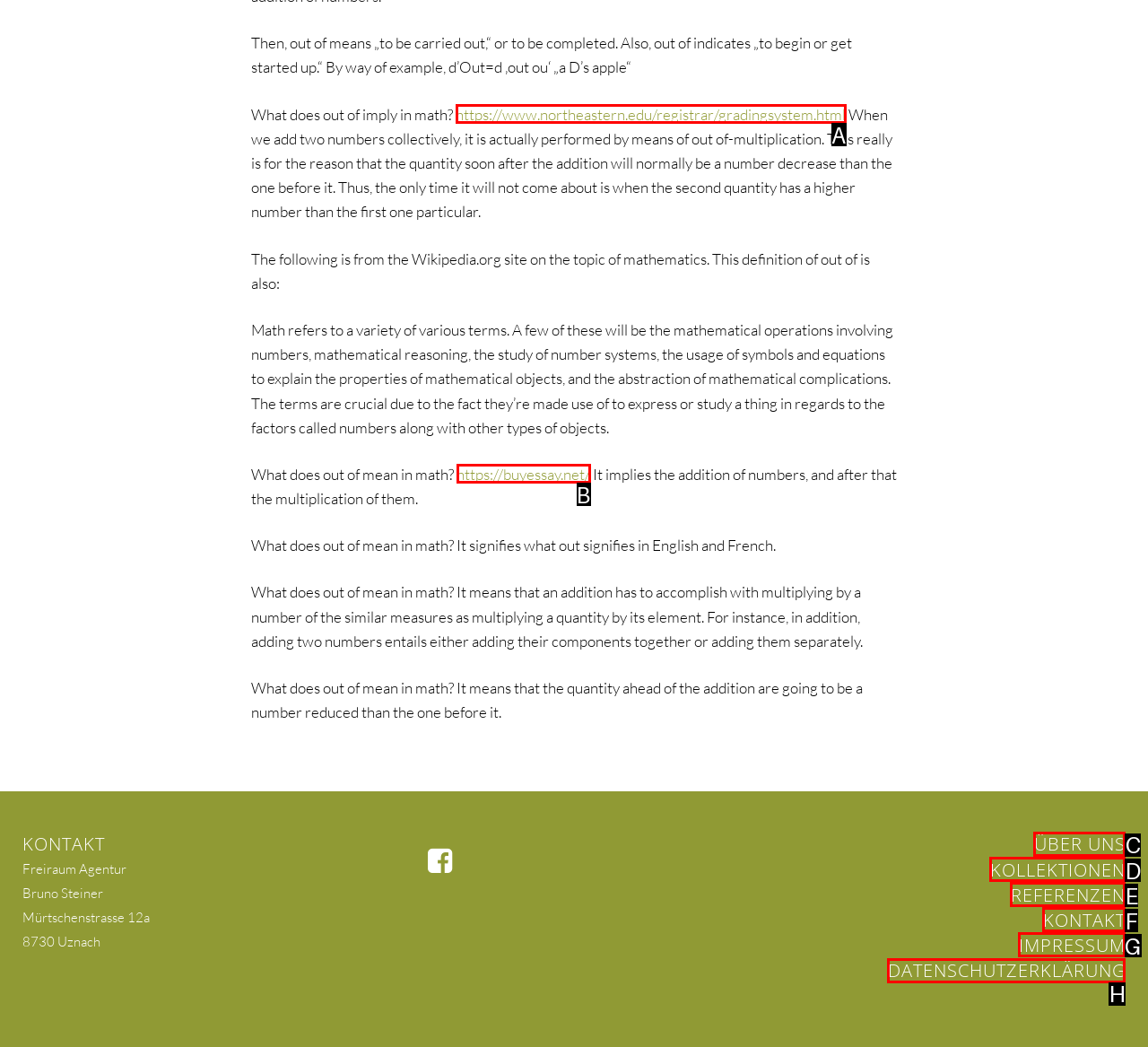Choose the HTML element that needs to be clicked for the given task: Check the Impressum Respond by giving the letter of the chosen option.

G